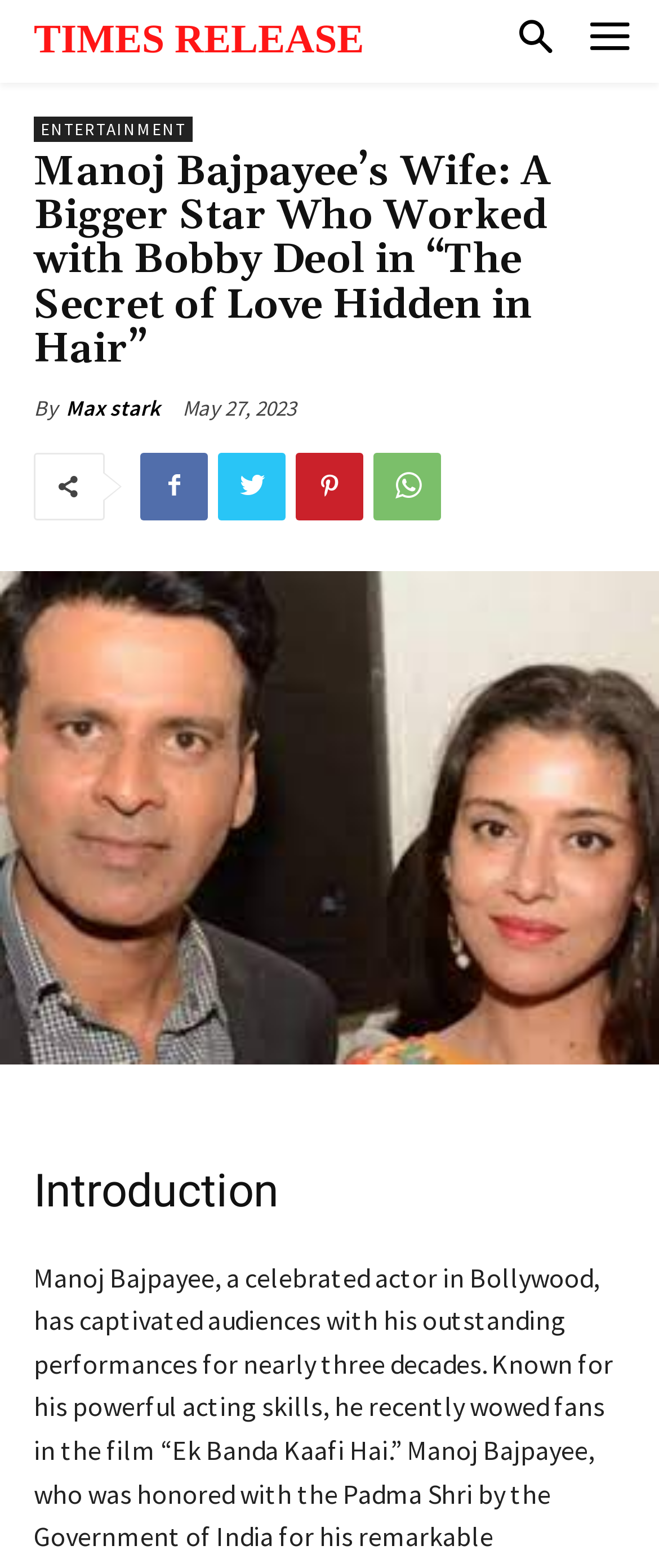Respond to the following question with a brief word or phrase:
What is the name of the author of this article?

Max Stark